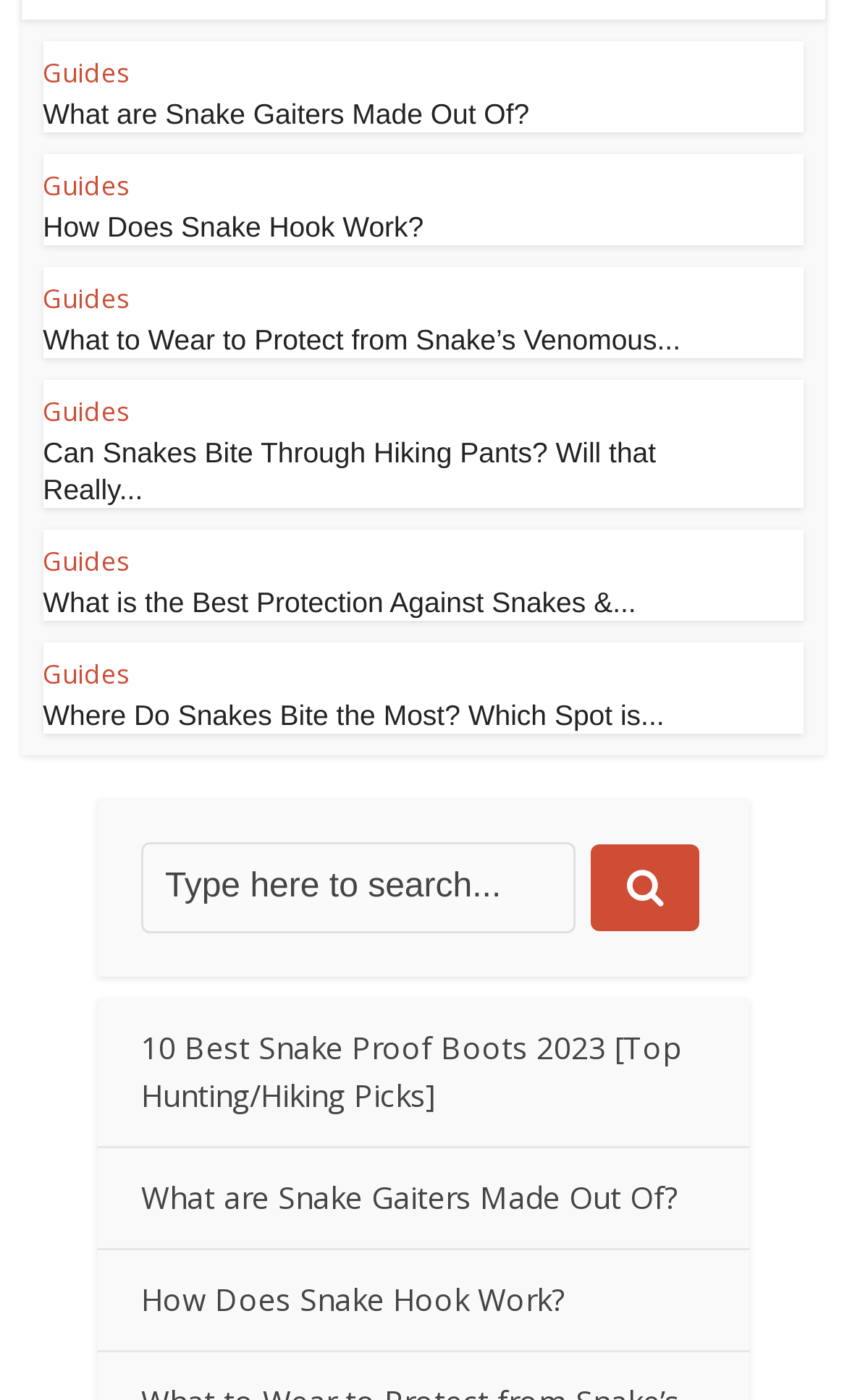Provide a brief response to the question below using one word or phrase:
What is the topic of the last guide?

Snake Bites